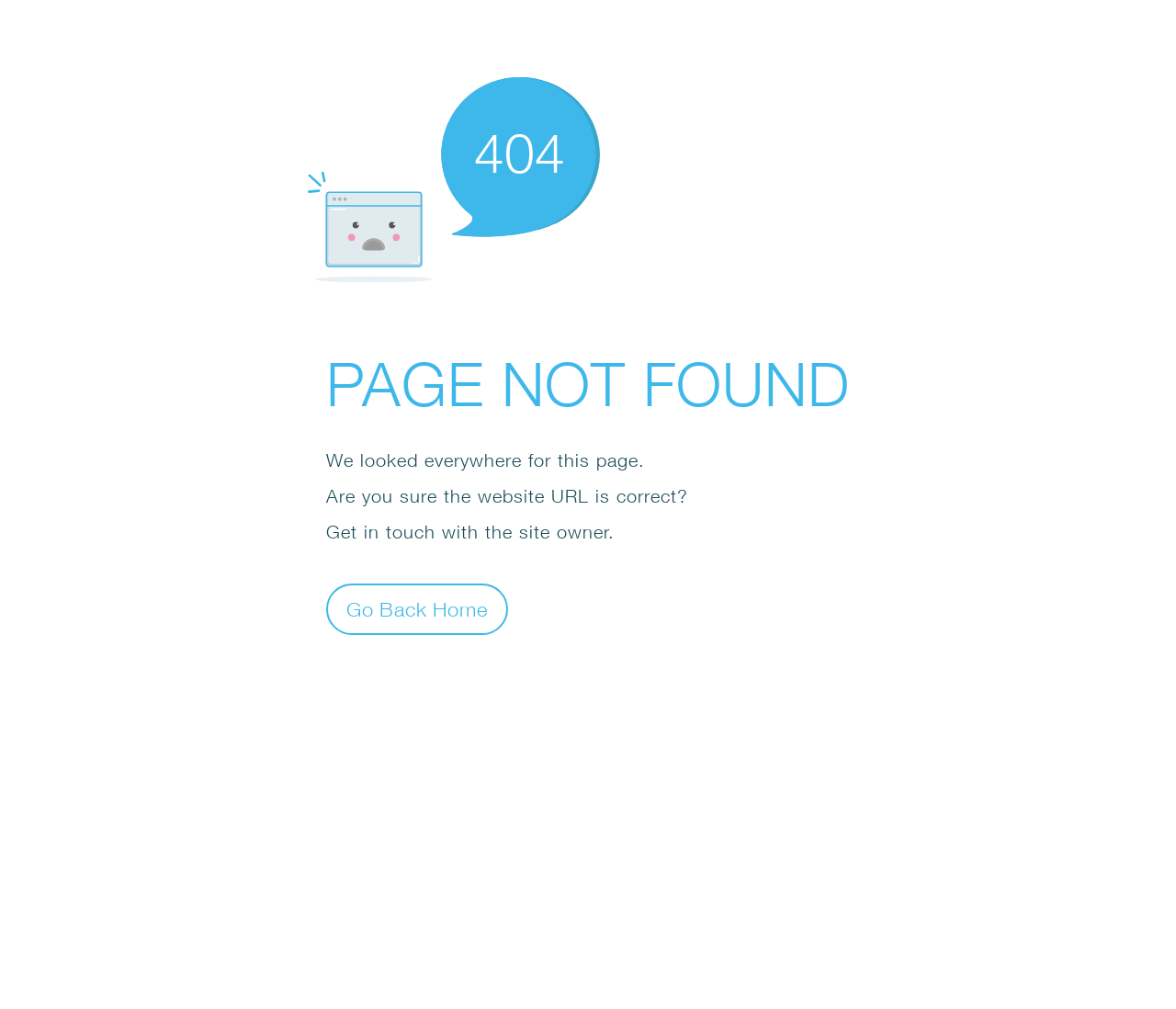Use one word or a short phrase to answer the question provided: 
What is the error code displayed?

404